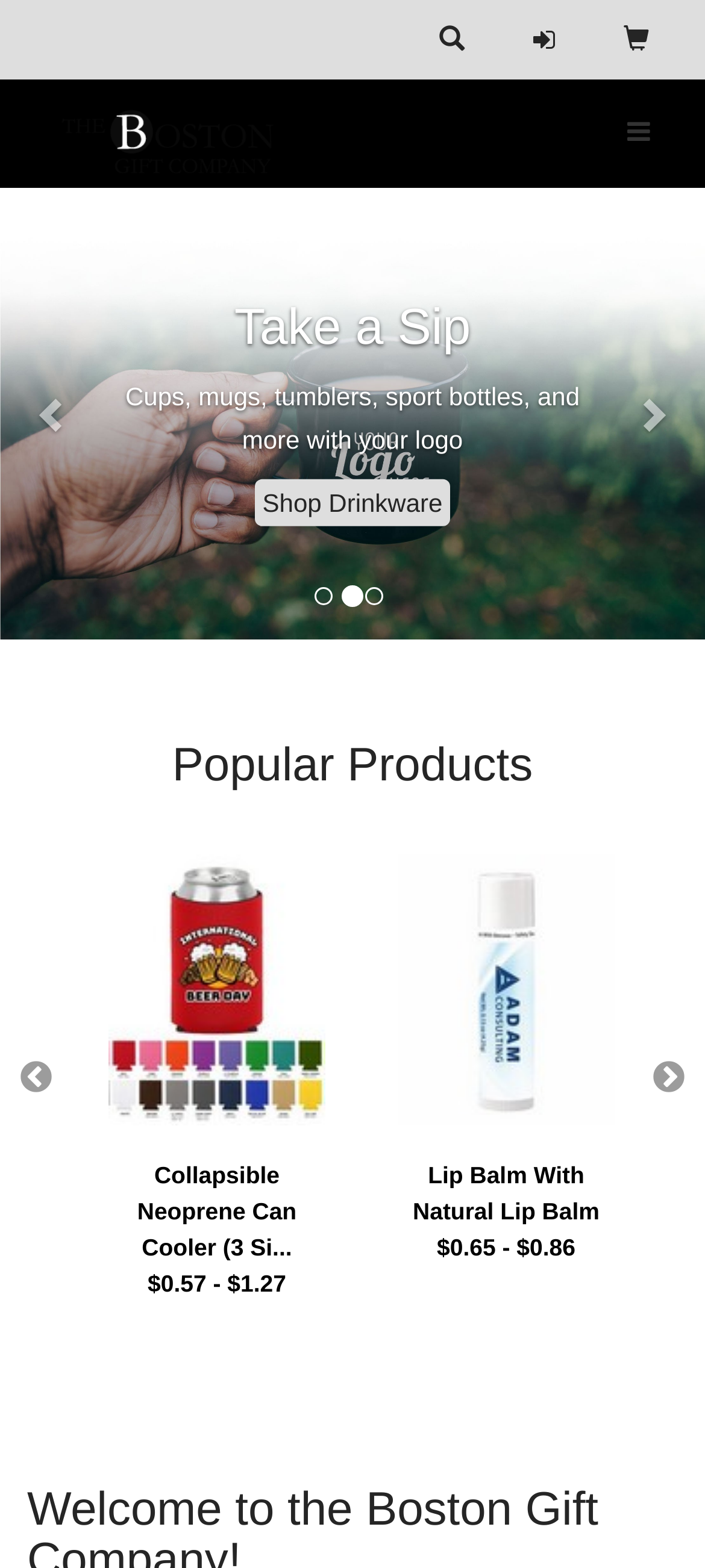Please give a short response to the question using one word or a phrase:
What is the purpose of the toggle navigation button?

To toggle navigation